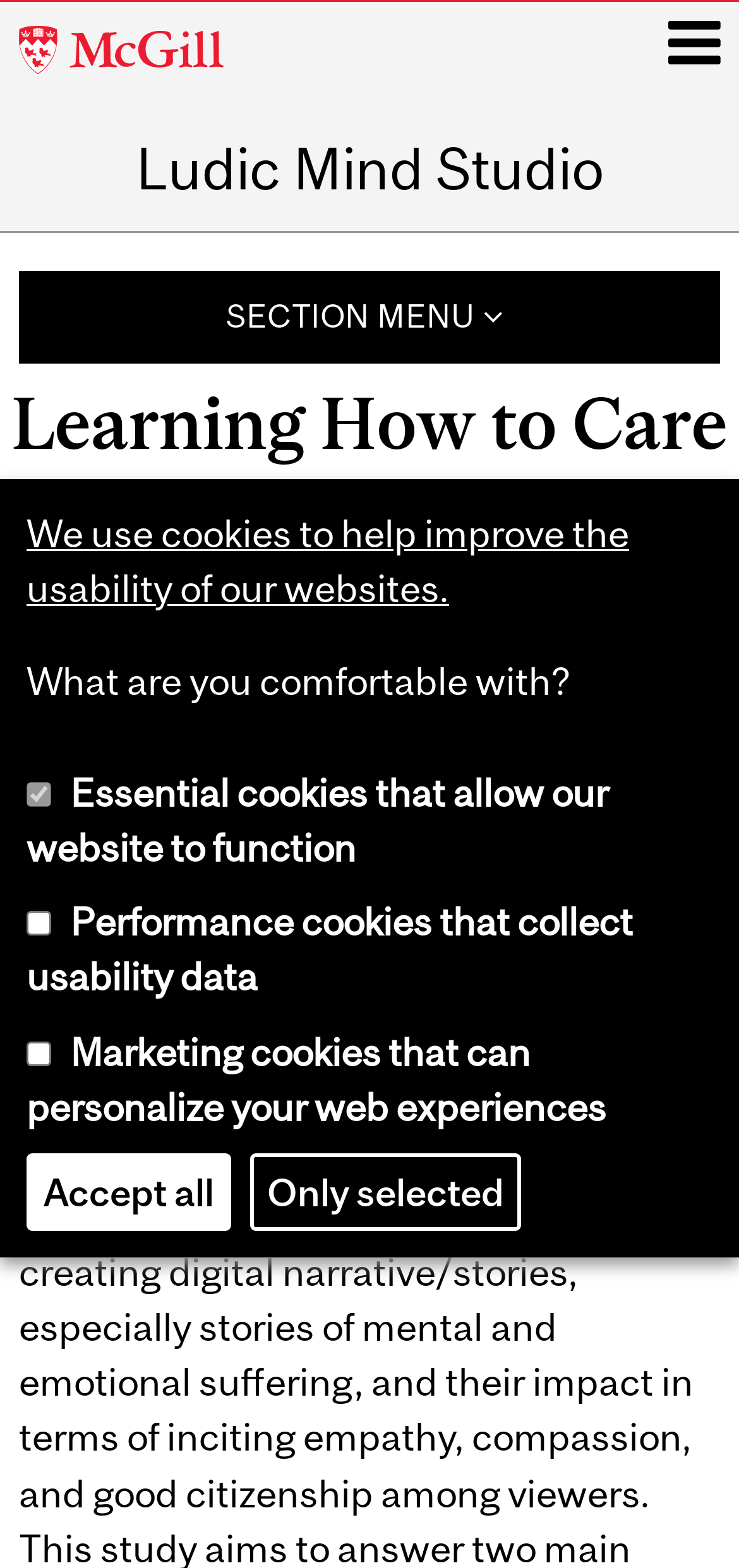What is the topic of the text on this webpage?
Kindly offer a comprehensive and detailed response to the question.

The StaticText element mentions 'mental suffering and struggle', 'mental health problems', and 'mainstream media portrayals of mental health', which suggests that the topic of the text on this webpage is related to mental health.